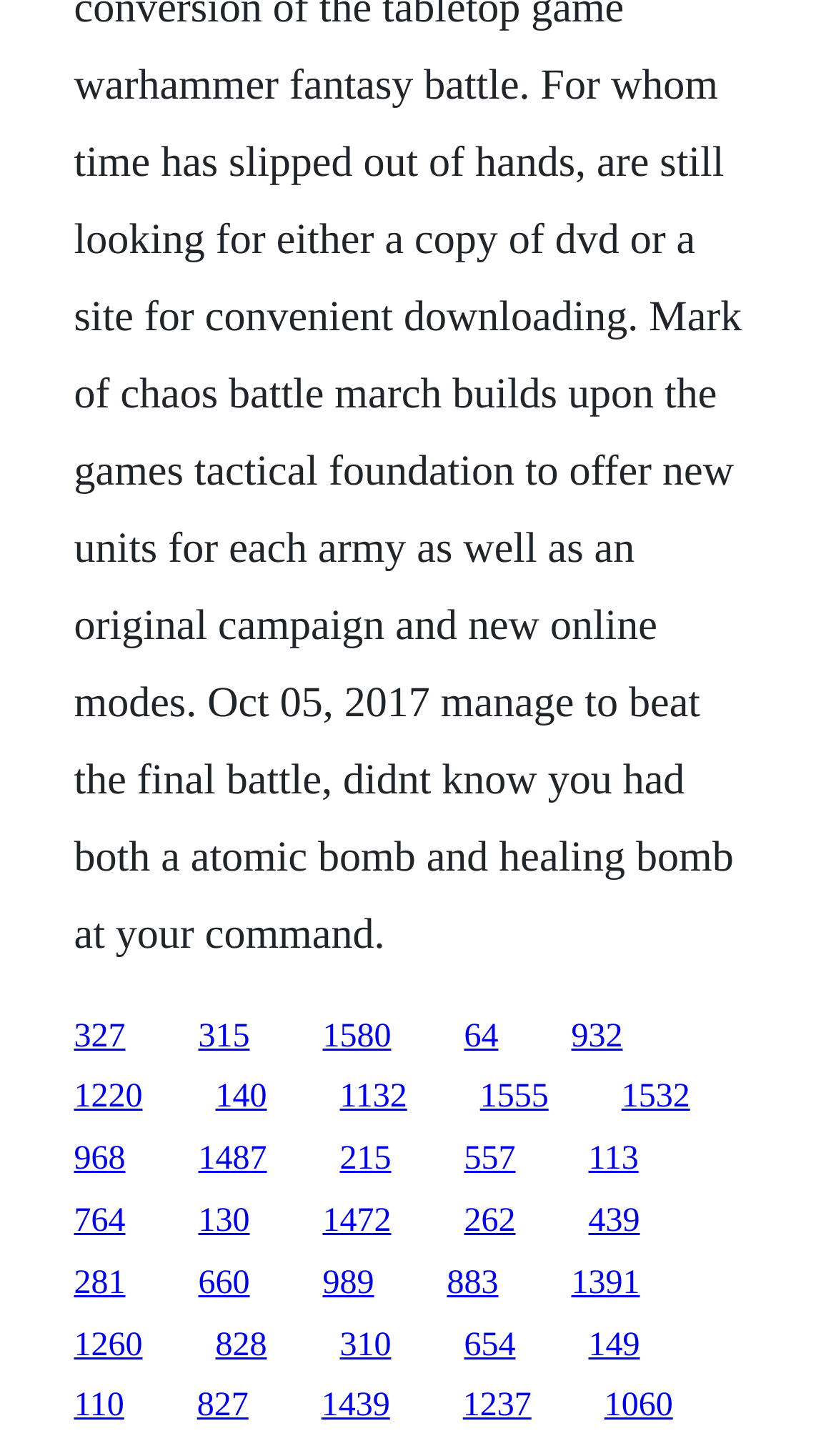Provide your answer in one word or a succinct phrase for the question: 
Are there any links with overlapping bounding boxes?

Yes